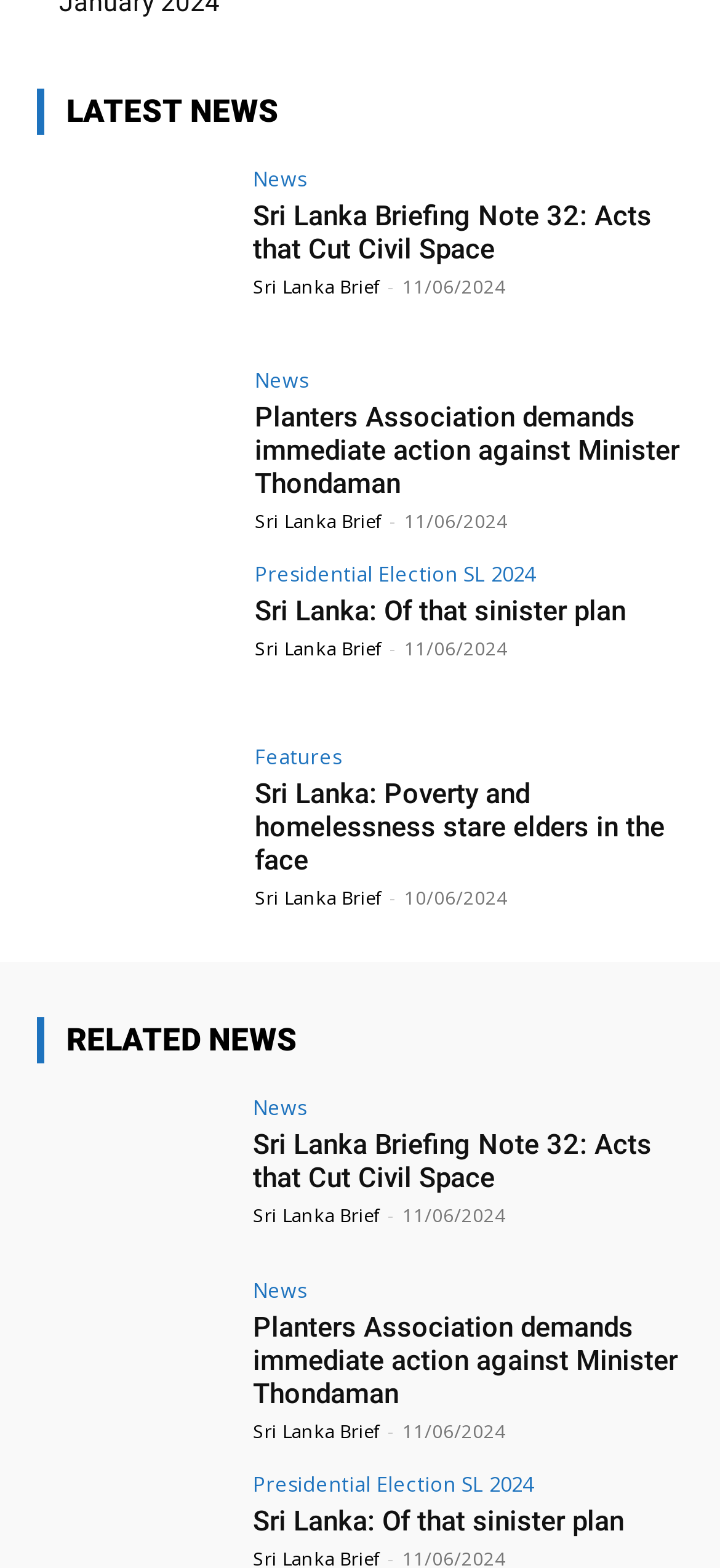What is the latest news briefing note about?
Based on the image, answer the question with as much detail as possible.

The latest news briefing note is about 'Acts that Cut Civil Space' as indicated by the heading 'Sri Lanka Briefing Note 32: Acts that Cut Civil Space' at the top of the webpage.